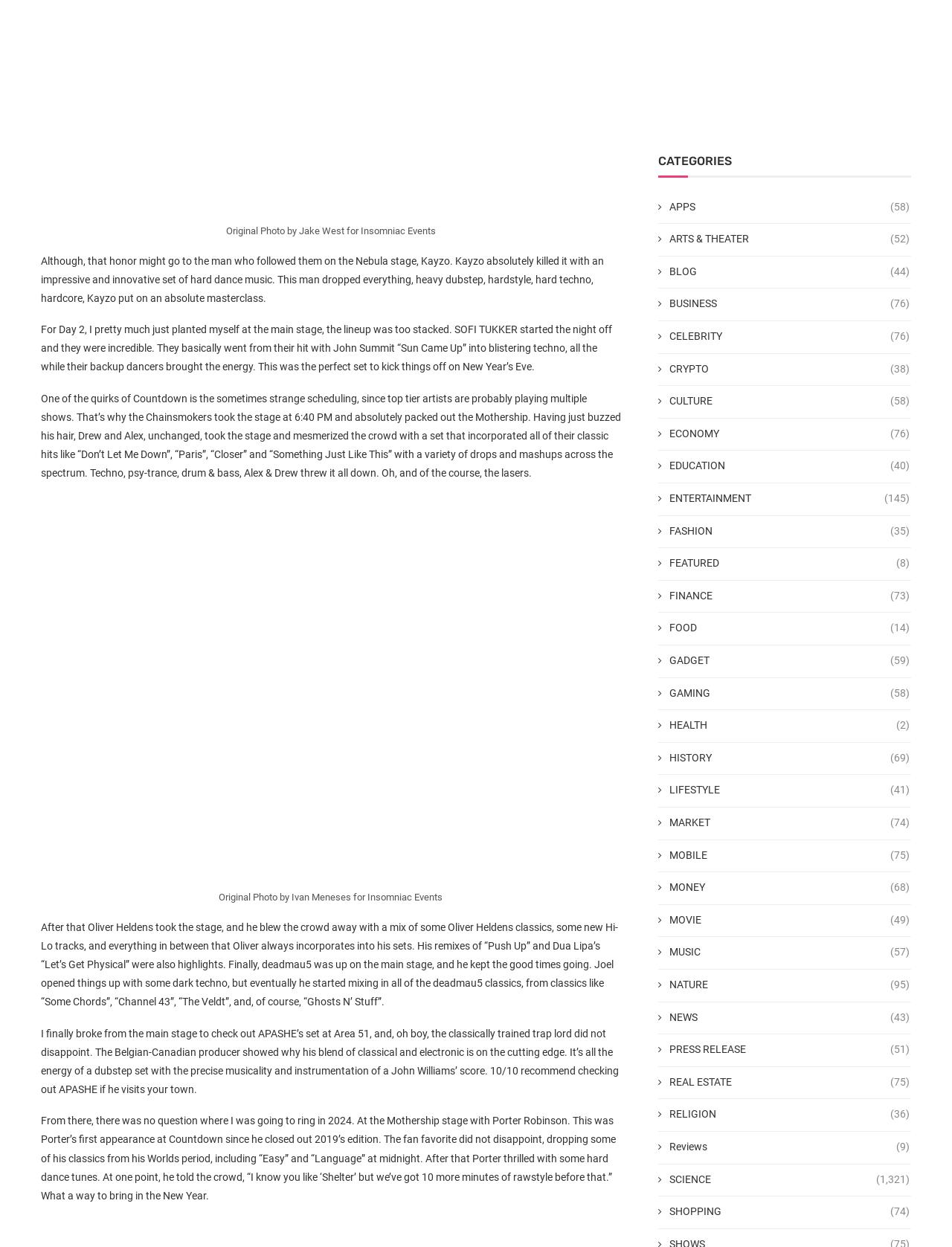Find the bounding box coordinates for the area that must be clicked to perform this action: "Click on the 'ENTERTAINMENT' category".

[0.691, 0.394, 0.955, 0.406]